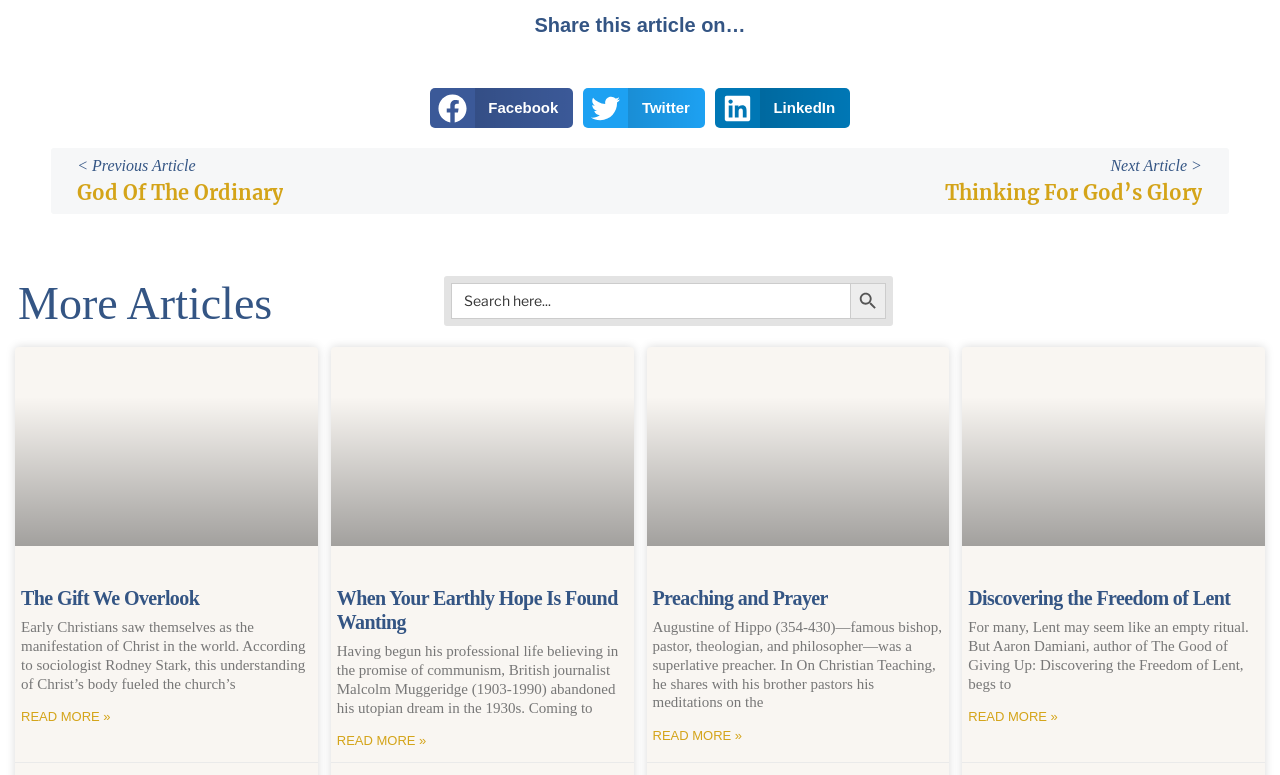Locate the bounding box coordinates of the clickable part needed for the task: "Go to the previous article".

[0.045, 0.199, 0.5, 0.269]